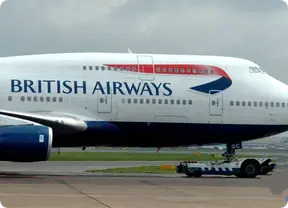Elaborate on all the elements present in the image.

The image showcases a British Airways aircraft, prominently displaying the airline's logo and branding. The aircraft, identified as a Boeing 747 due to its distinctive humpbacked silhouette, appears to be on an airport taxiway, with ground equipment seen in the foreground. The livery features the classic British Airways color scheme, characterized by the bold blue and white hues along with the recognizable Union Jack motif. The background is slightly cloudy, hinting at the typical weather conditions at major airports. This image captures the essence of air travel and the iconic presence of British Airways in the aviation industry.